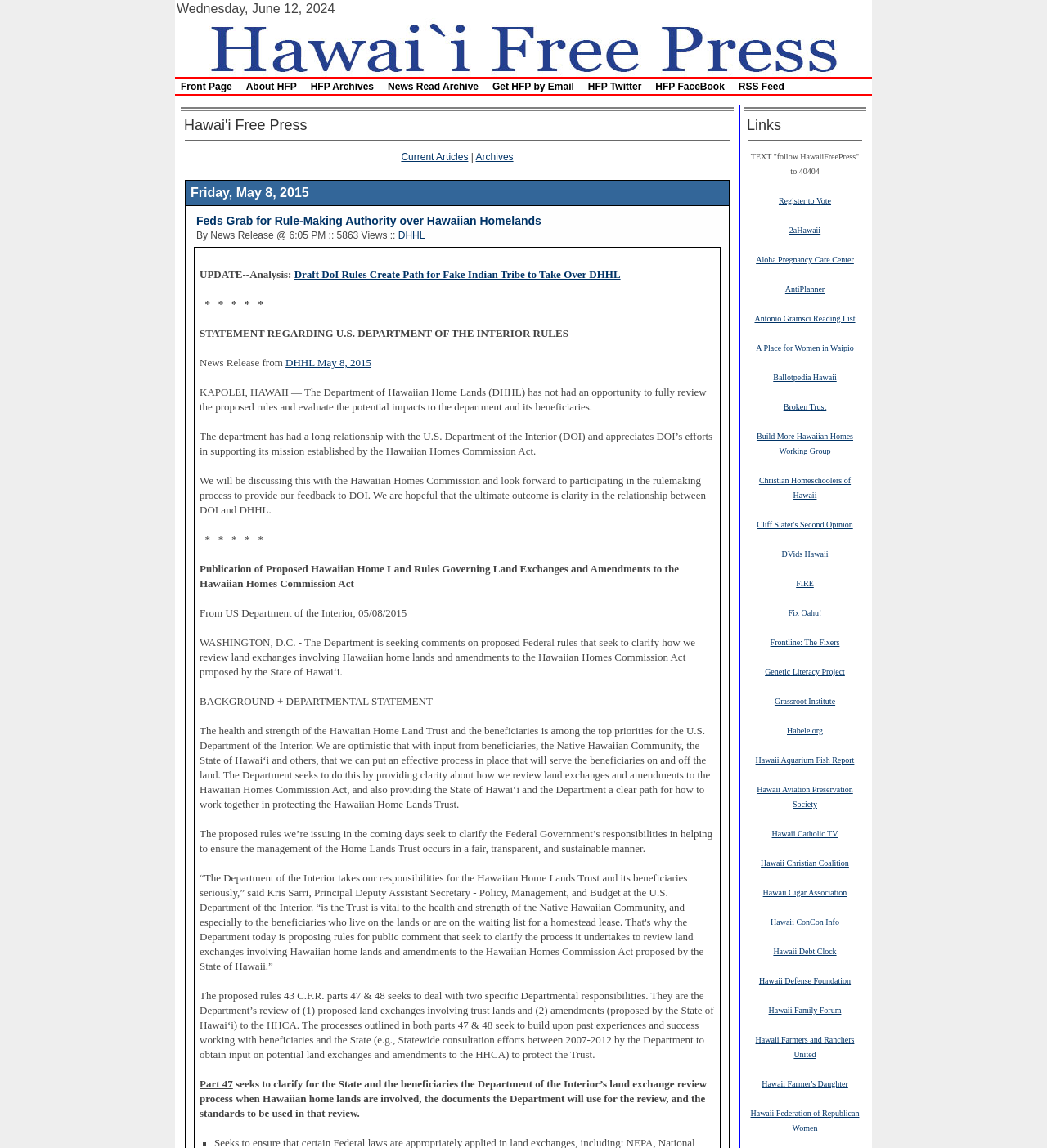What is the date displayed on the top left?
Please provide a single word or phrase as your answer based on the screenshot.

Wednesday, June 12, 2024